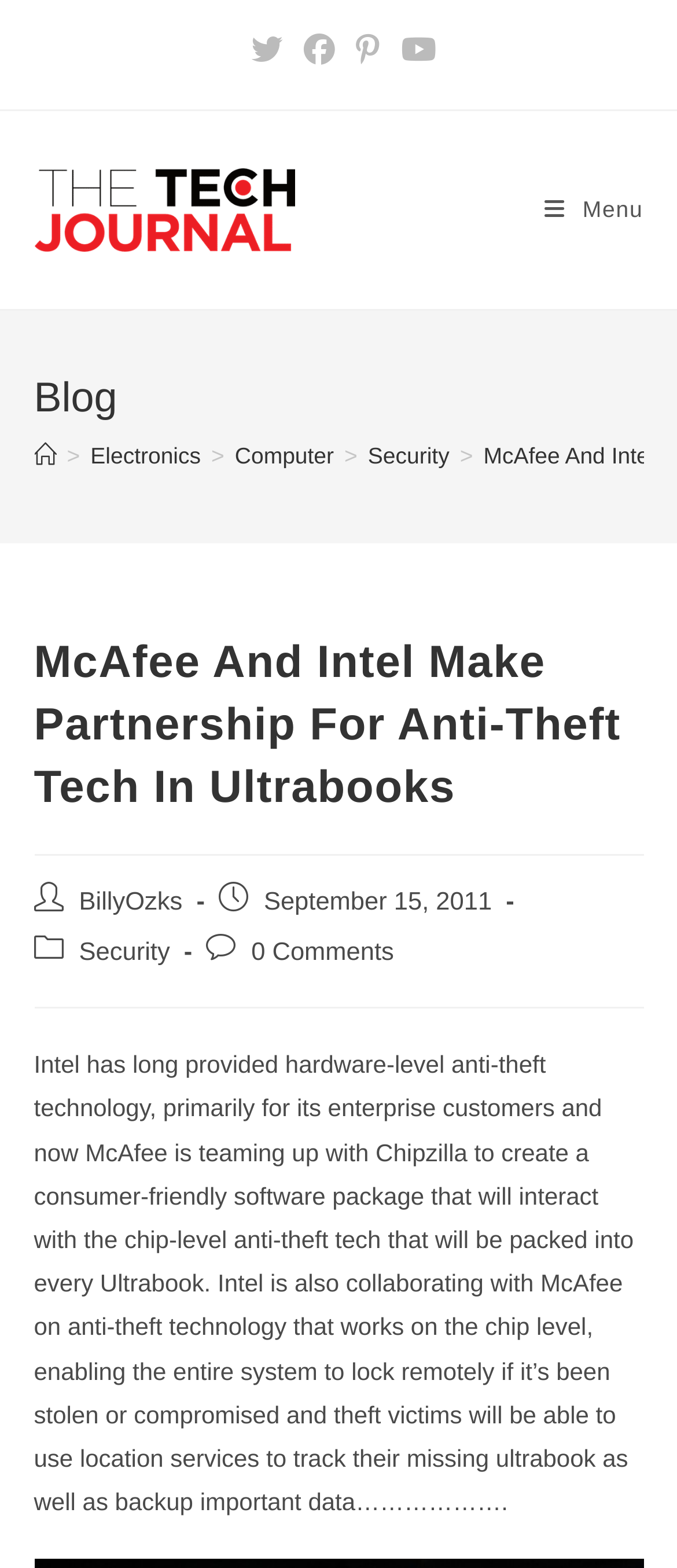Identify the bounding box coordinates of the clickable section necessary to follow the following instruction: "Read the article about McAfee and Intel partnership". The coordinates should be presented as four float numbers from 0 to 1, i.e., [left, top, right, bottom].

[0.05, 0.67, 0.936, 0.967]